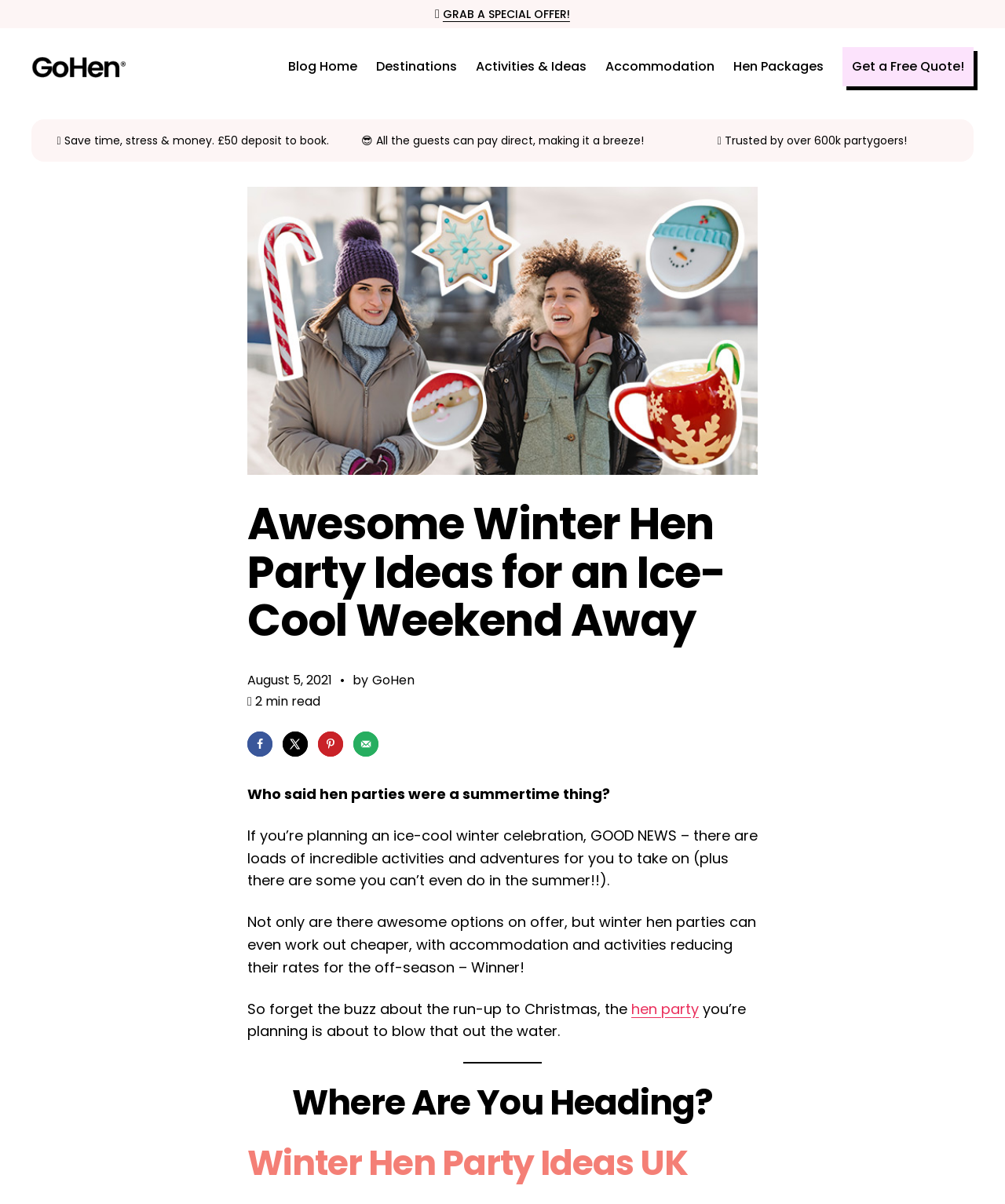Refer to the image and provide a thorough answer to this question:
What is the logo of the website?

The logo of the website is GoHen logo, which is an image located at the top left corner of the webpage, inside a figure element with a link to the website's homepage.